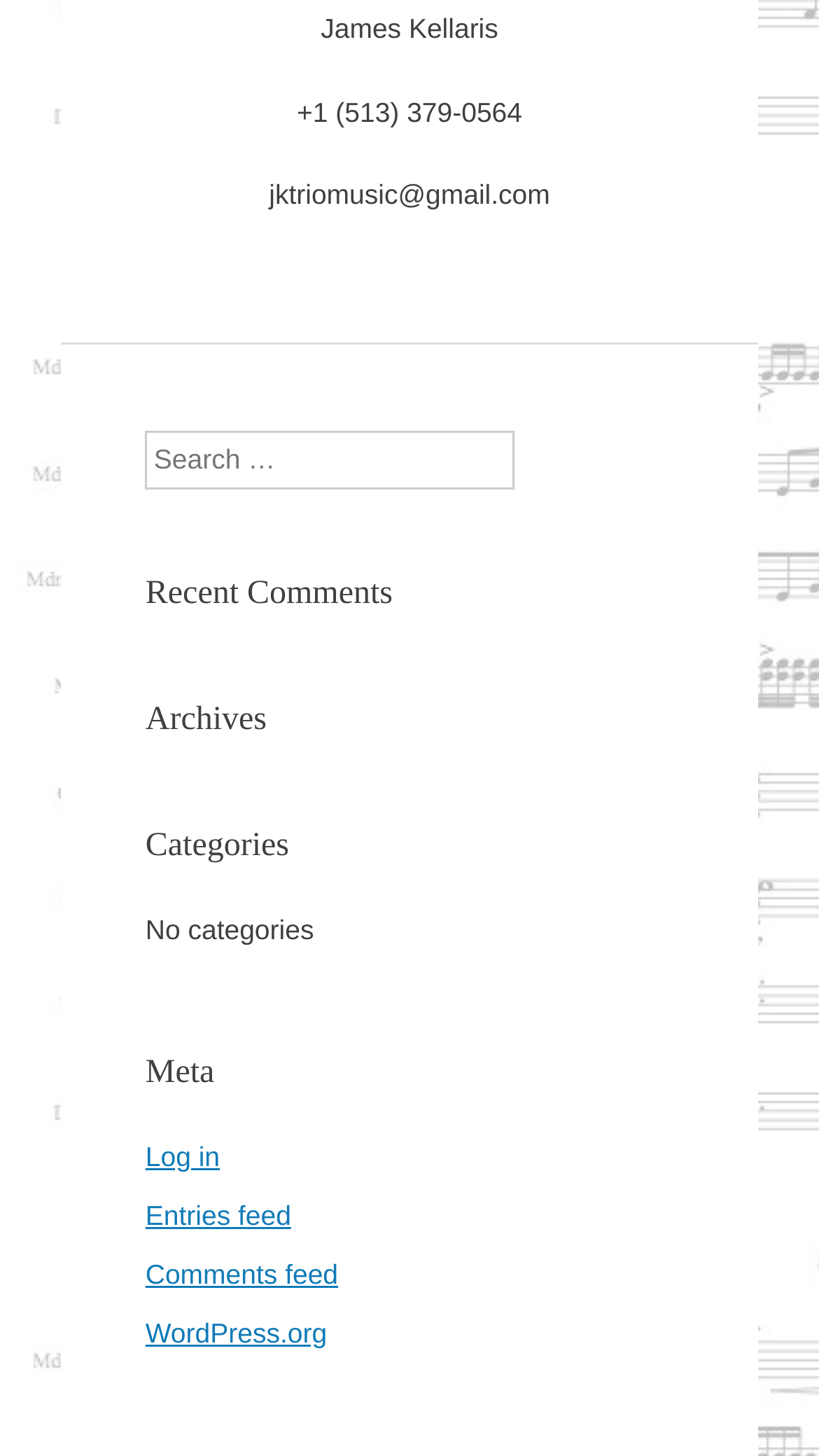Find the bounding box coordinates of the UI element according to this description: "parent_node: Search name="s" placeholder="Search …"".

[0.178, 0.296, 0.629, 0.336]